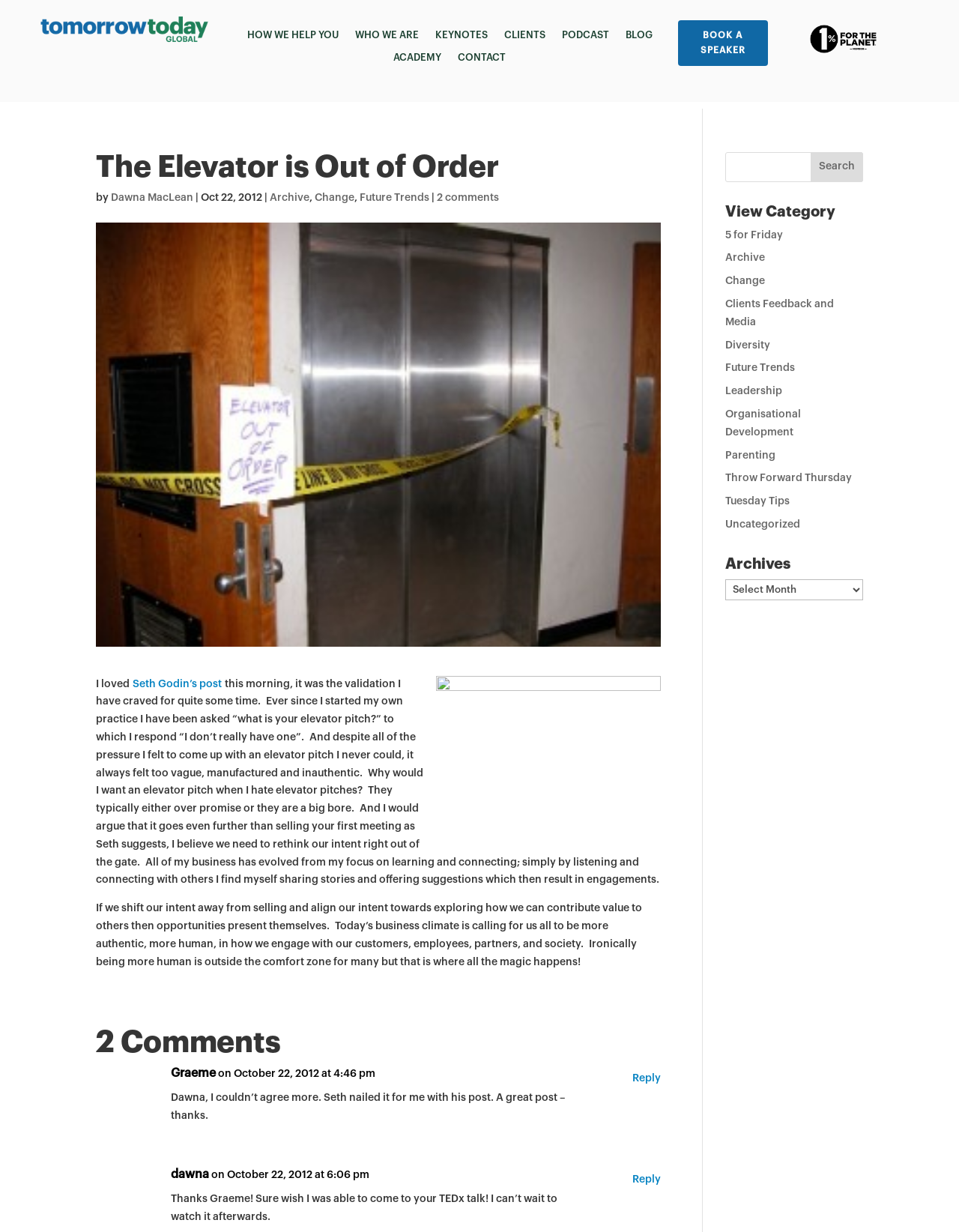Please locate the clickable area by providing the bounding box coordinates to follow this instruction: "Read the blog post by Dawna MacLean".

[0.116, 0.156, 0.202, 0.165]